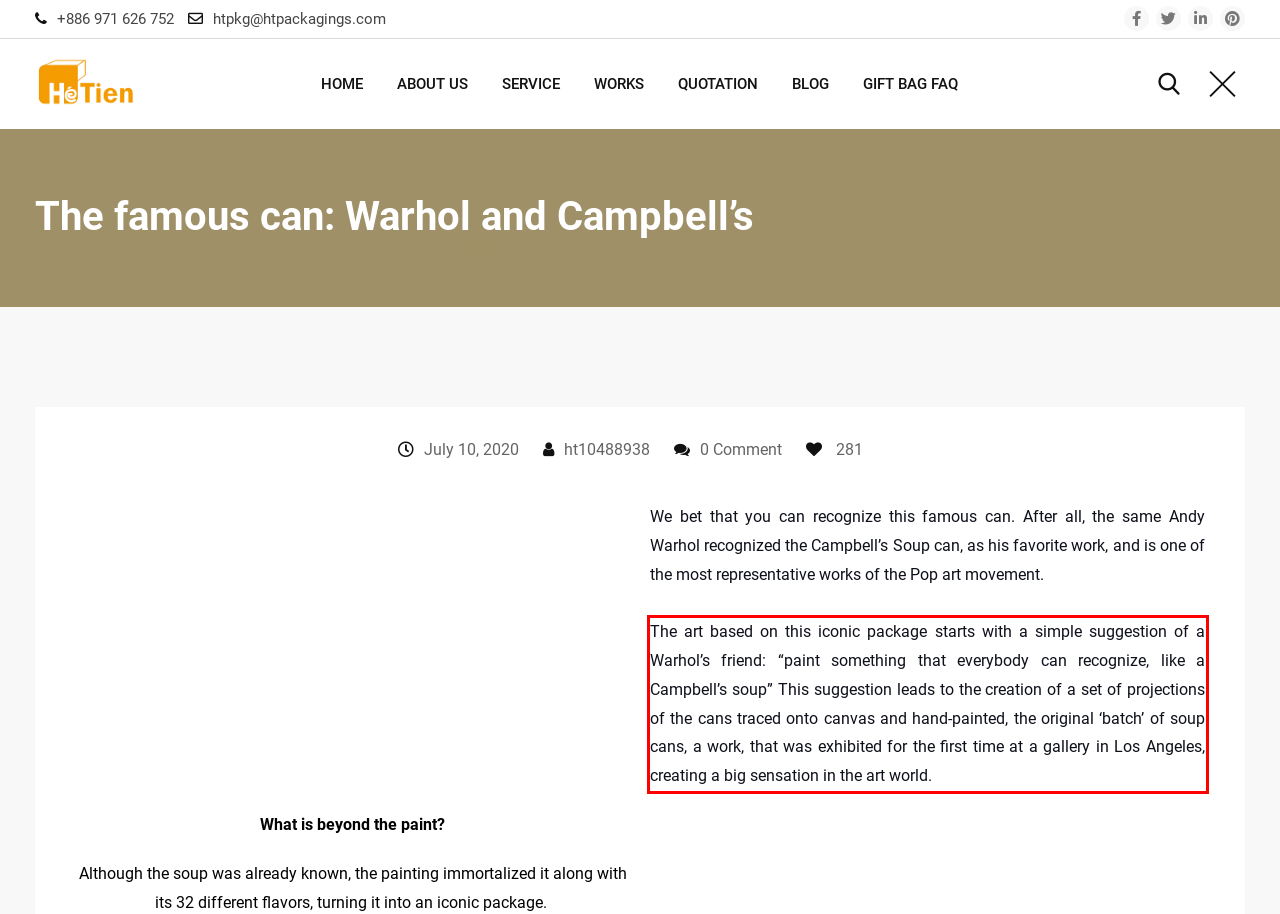Look at the webpage screenshot and recognize the text inside the red bounding box.

The art based on this iconic package starts with a simple suggestion of a Warhol’s friend: “paint something that everybody can recognize, like a Campbell’s soup” This suggestion leads to the creation of a set of projections of the cans traced onto canvas and hand-painted, the original ‘batch’ of soup cans, a work, that was exhibited for the first time at a gallery in Los Angeles, creating a big sensation in the art world.